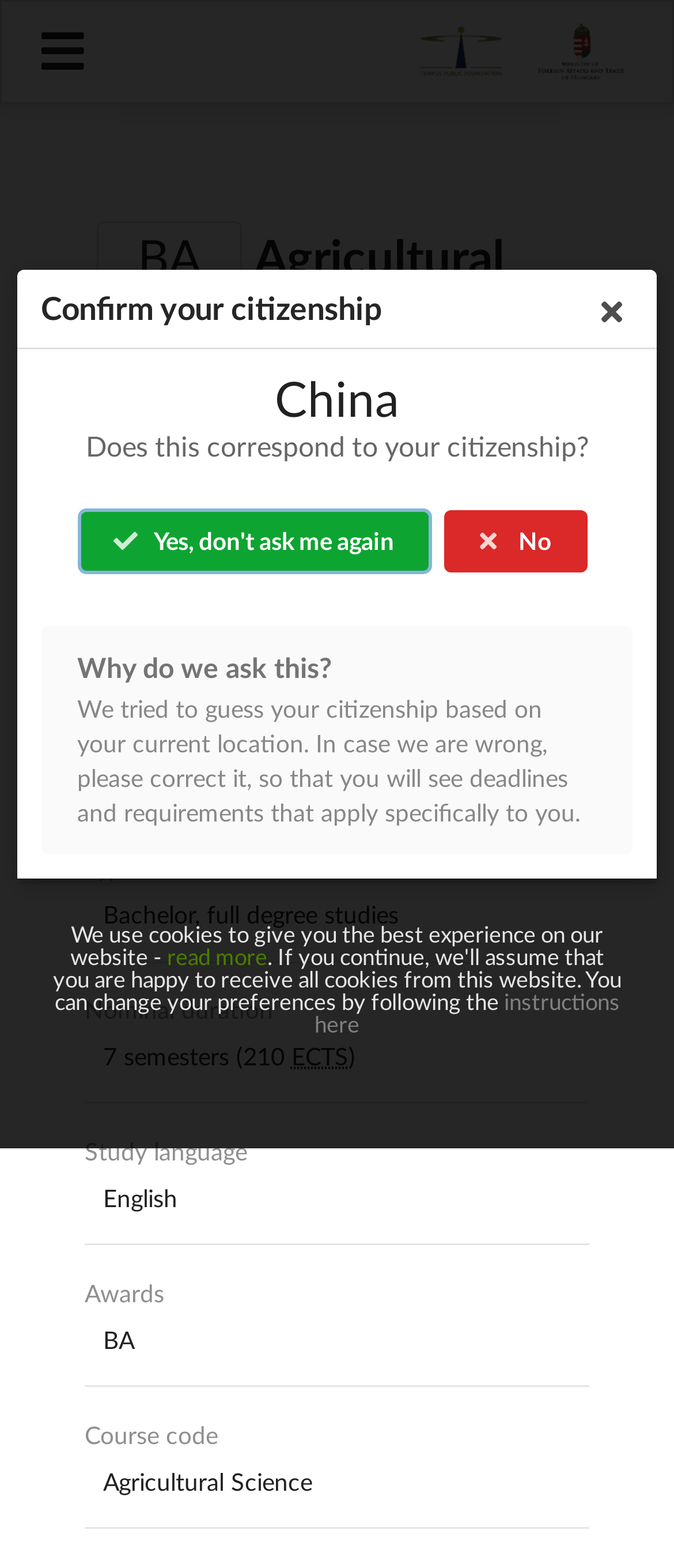Identify the coordinates of the bounding box for the element that must be clicked to accomplish the instruction: "Read more about cookies".

[0.247, 0.601, 0.396, 0.618]